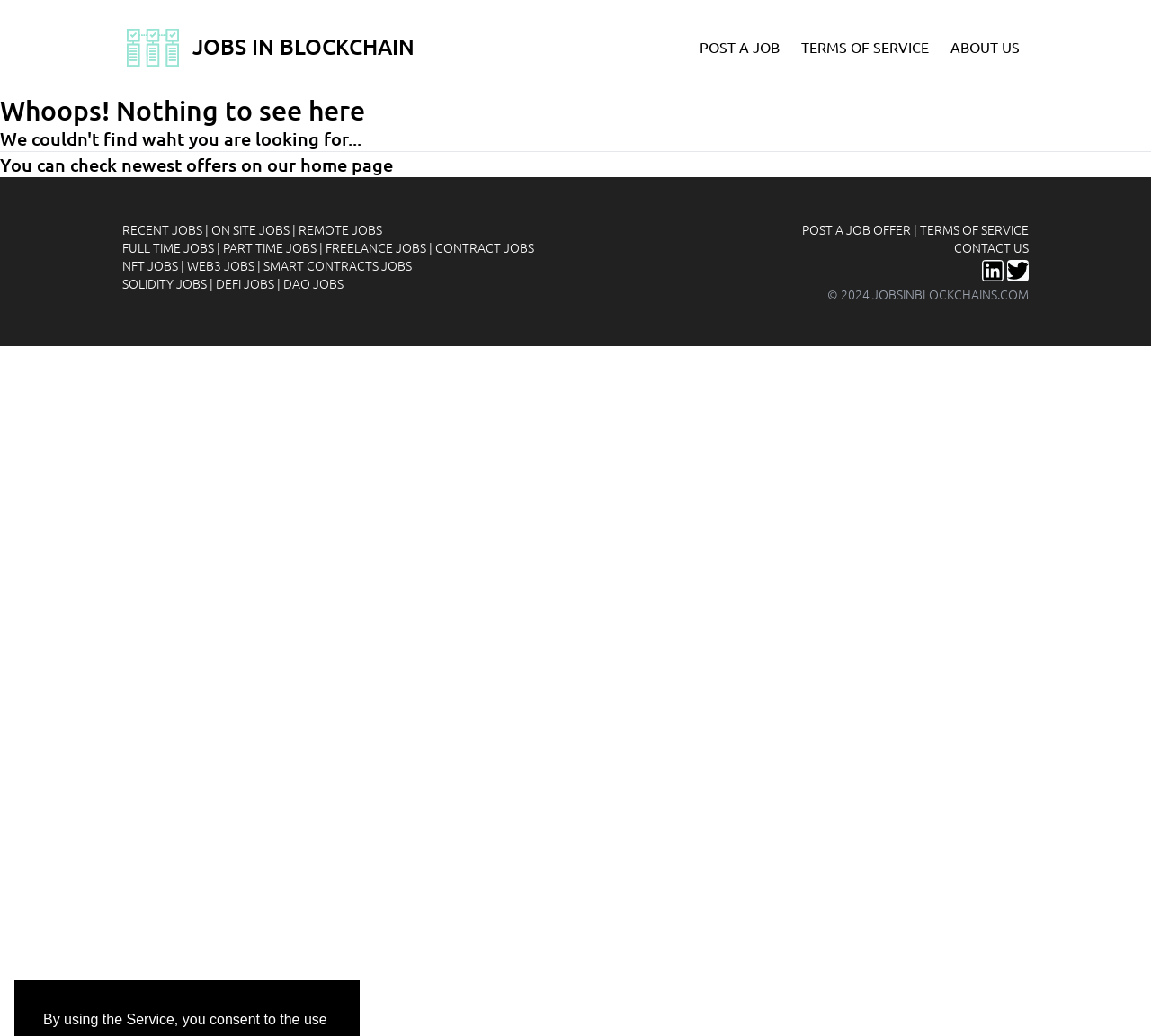Answer the question below in one word or phrase:
What type of jobs are listed on the webpage?

Blockchain jobs